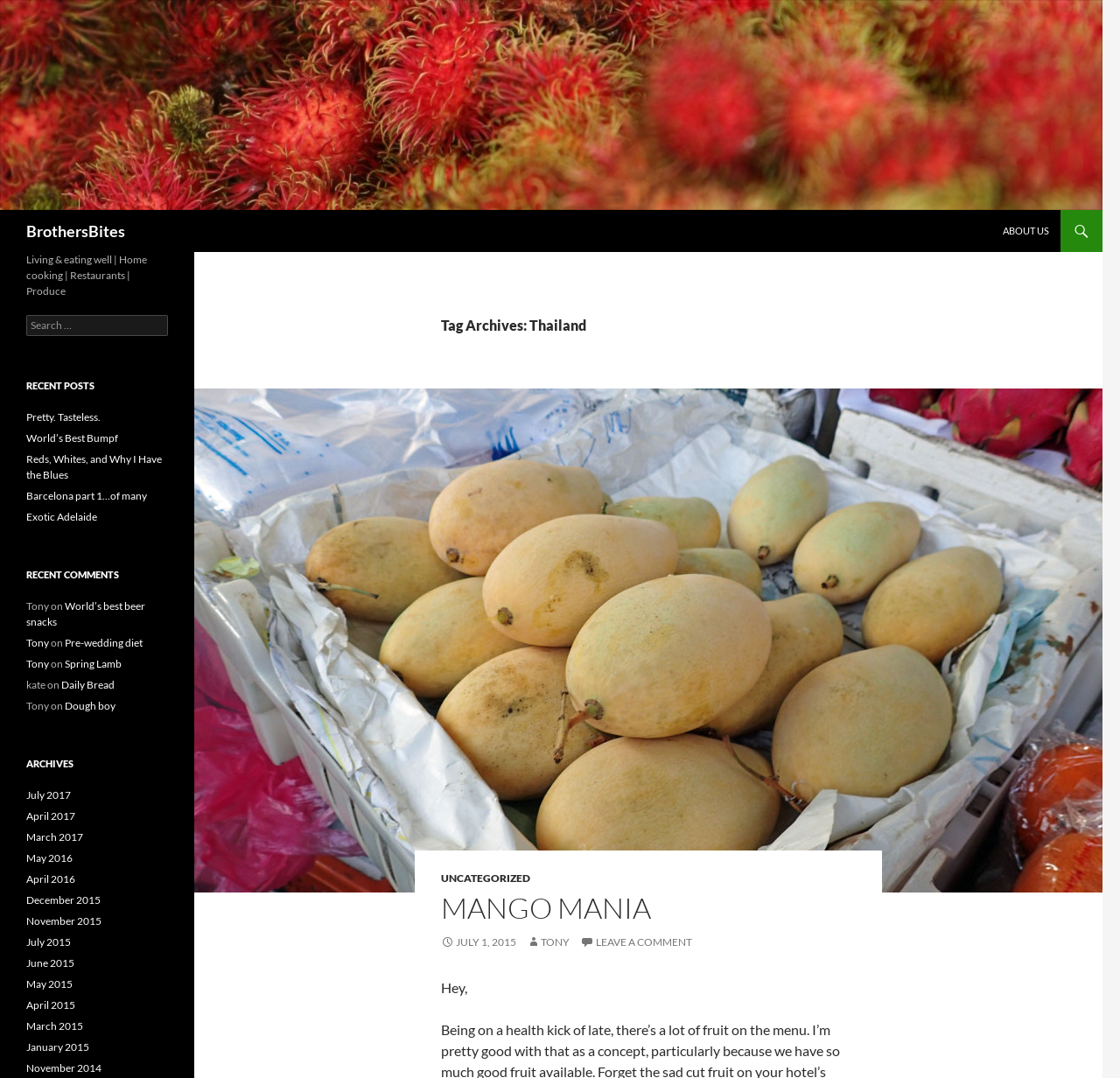Indicate the bounding box coordinates of the element that needs to be clicked to satisfy the following instruction: "Read the 'What to expect from your Social Worker:' heading". The coordinates should be four float numbers between 0 and 1, i.e., [left, top, right, bottom].

None